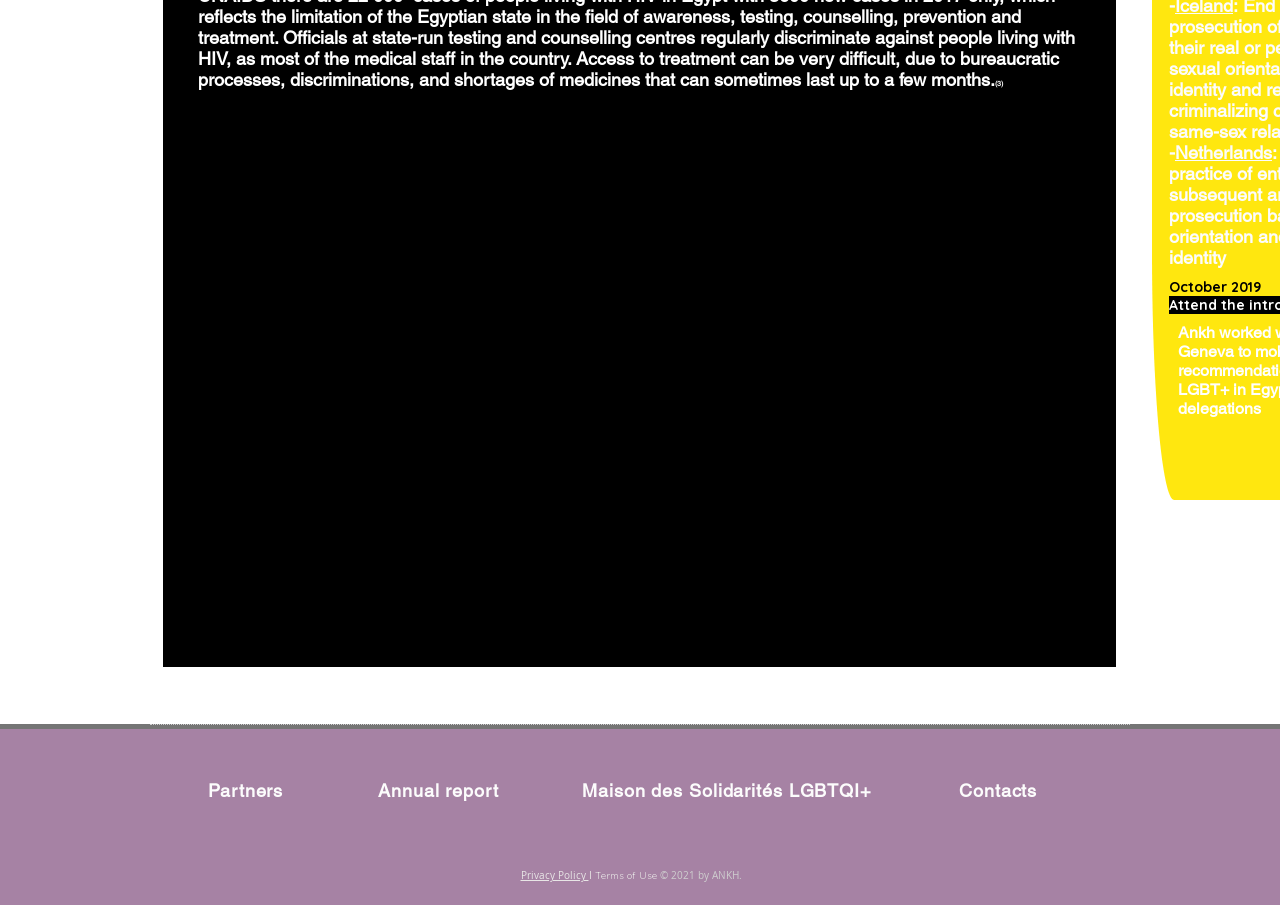What is the country mentioned in the webpage?
Using the information from the image, provide a comprehensive answer to the question.

I found the country 'Netherlands' mentioned in the webpage by looking at the StaticText element with the text 'Netherlands' located at [0.918, 0.157, 0.994, 0.18].